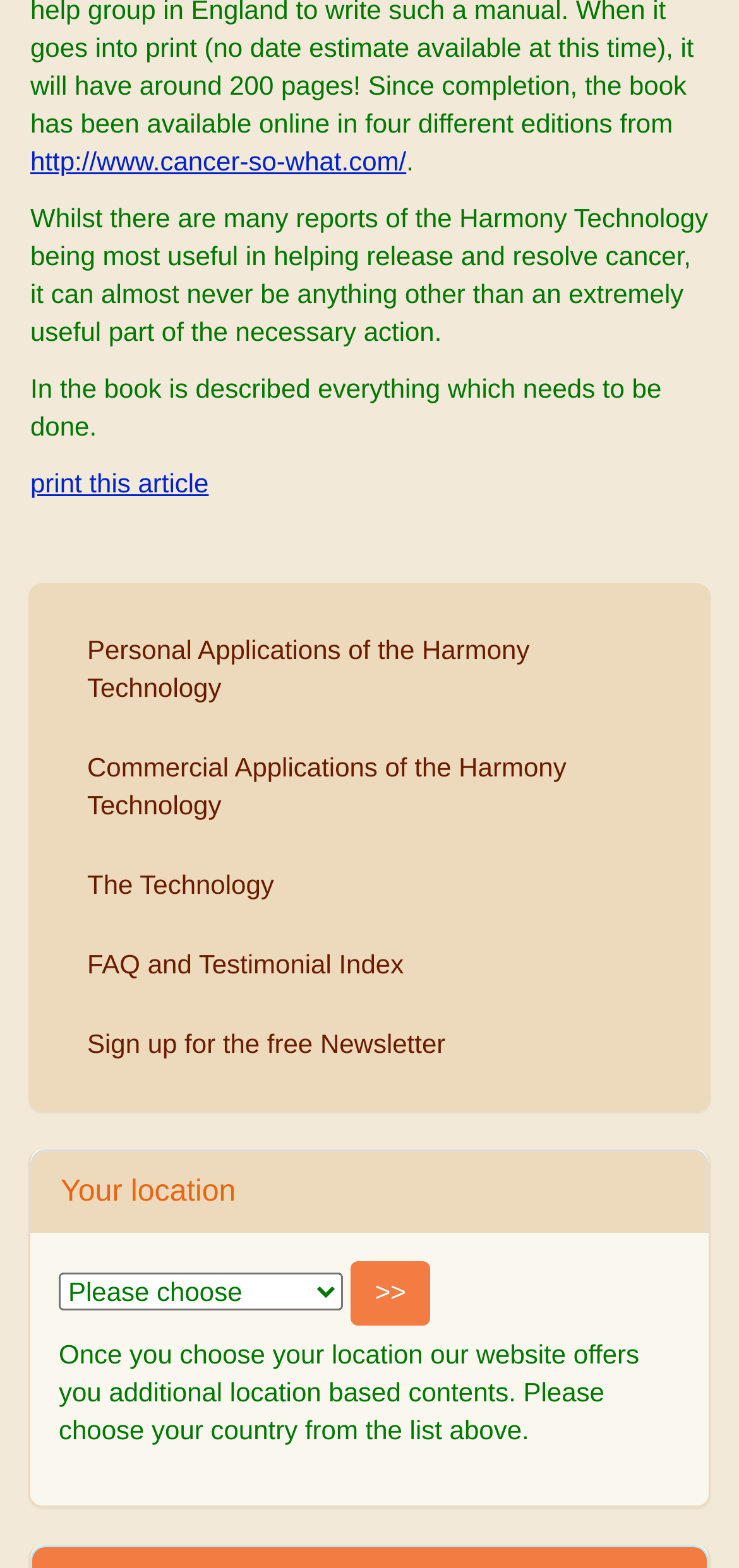Find the bounding box coordinates for the UI element that matches this description: "parent_node: Please choose name="loc_submit" value=">>"".

[0.474, 0.805, 0.583, 0.846]